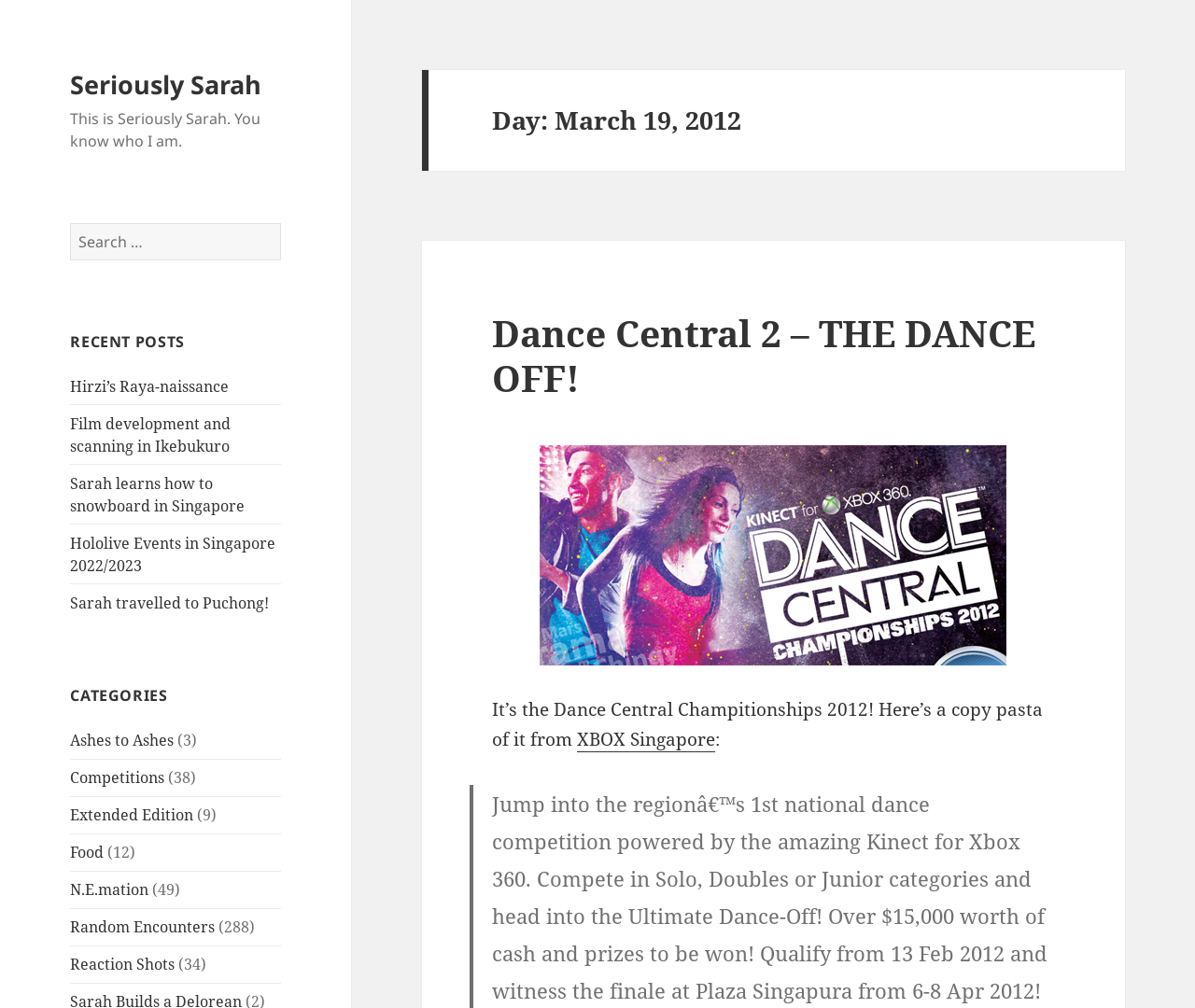Can you find the bounding box coordinates for the element that needs to be clicked to execute this instruction: "Click on 'Dance Central 2 – THE DANCE OFF!' link"? The coordinates should be given as four float numbers between 0 and 1, i.e., [left, top, right, bottom].

[0.412, 0.306, 0.866, 0.399]